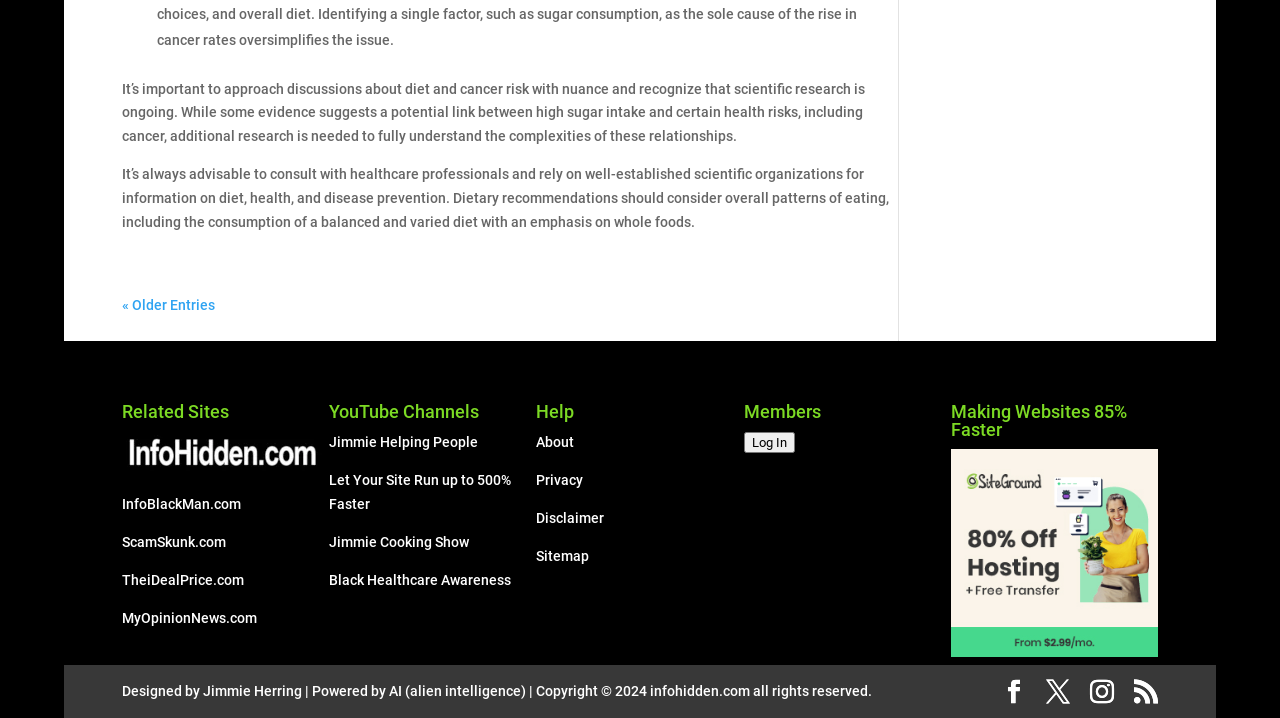Select the bounding box coordinates of the element I need to click to carry out the following instruction: "Click the 'February 2020' link".

None